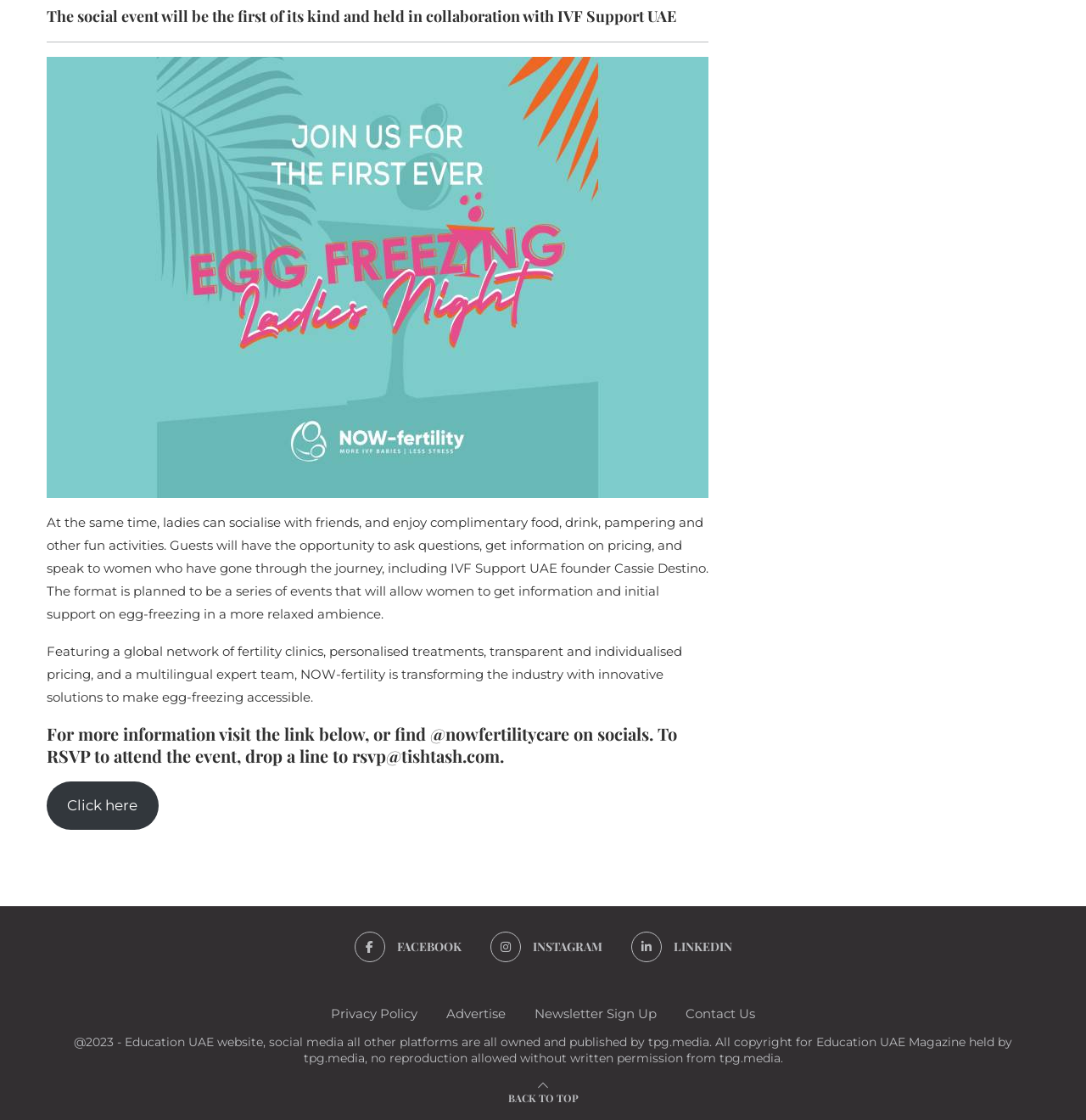Provide the bounding box coordinates in the format (top-left x, top-left y, bottom-right x, bottom-right y). All values are floating point numbers between 0 and 1. Determine the bounding box coordinate of the UI element described as: twitter

None